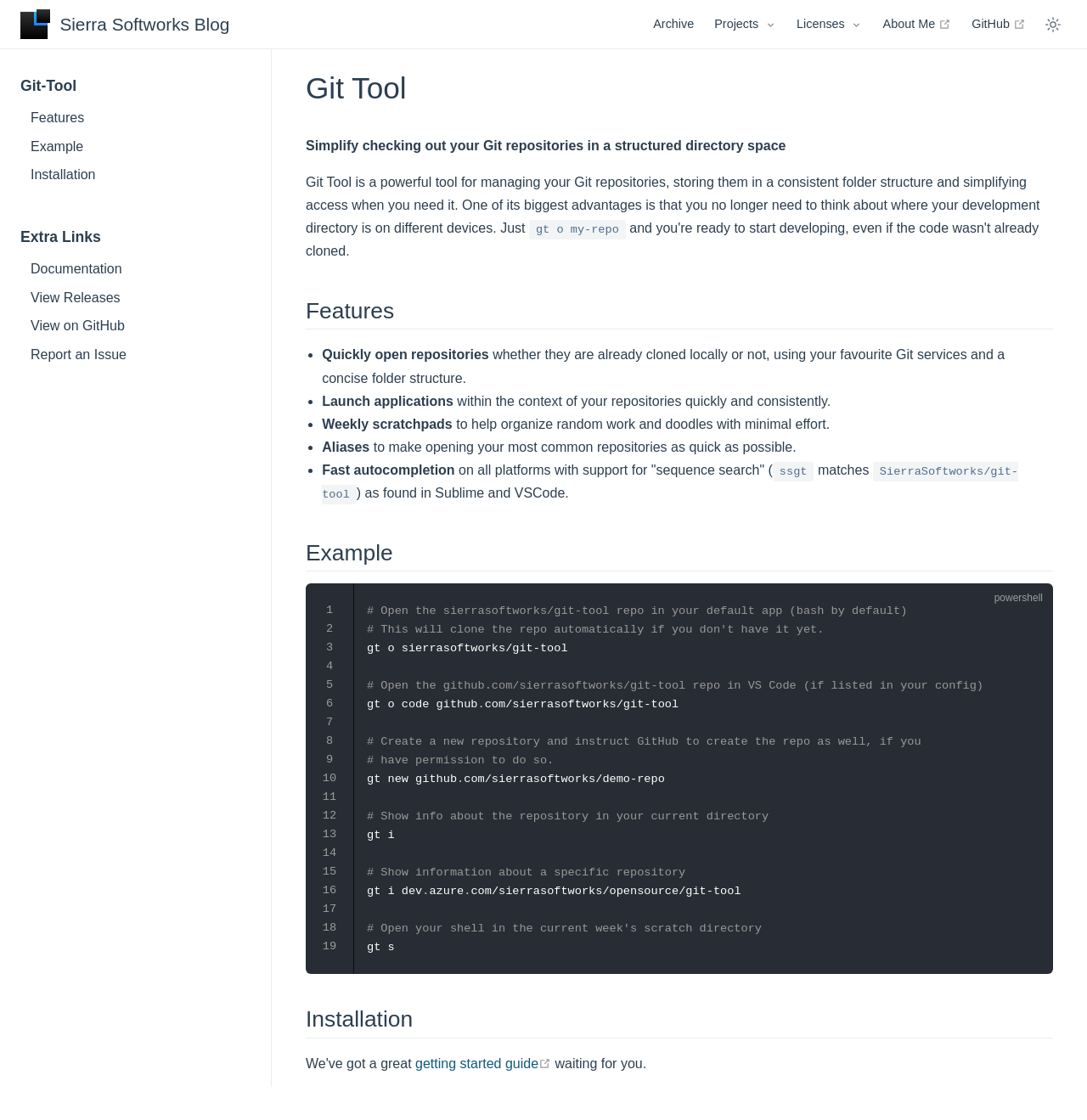Kindly determine the bounding box coordinates for the clickable area to achieve the given instruction: "View the 'Features' page".

[0.0, 0.093, 0.249, 0.118]